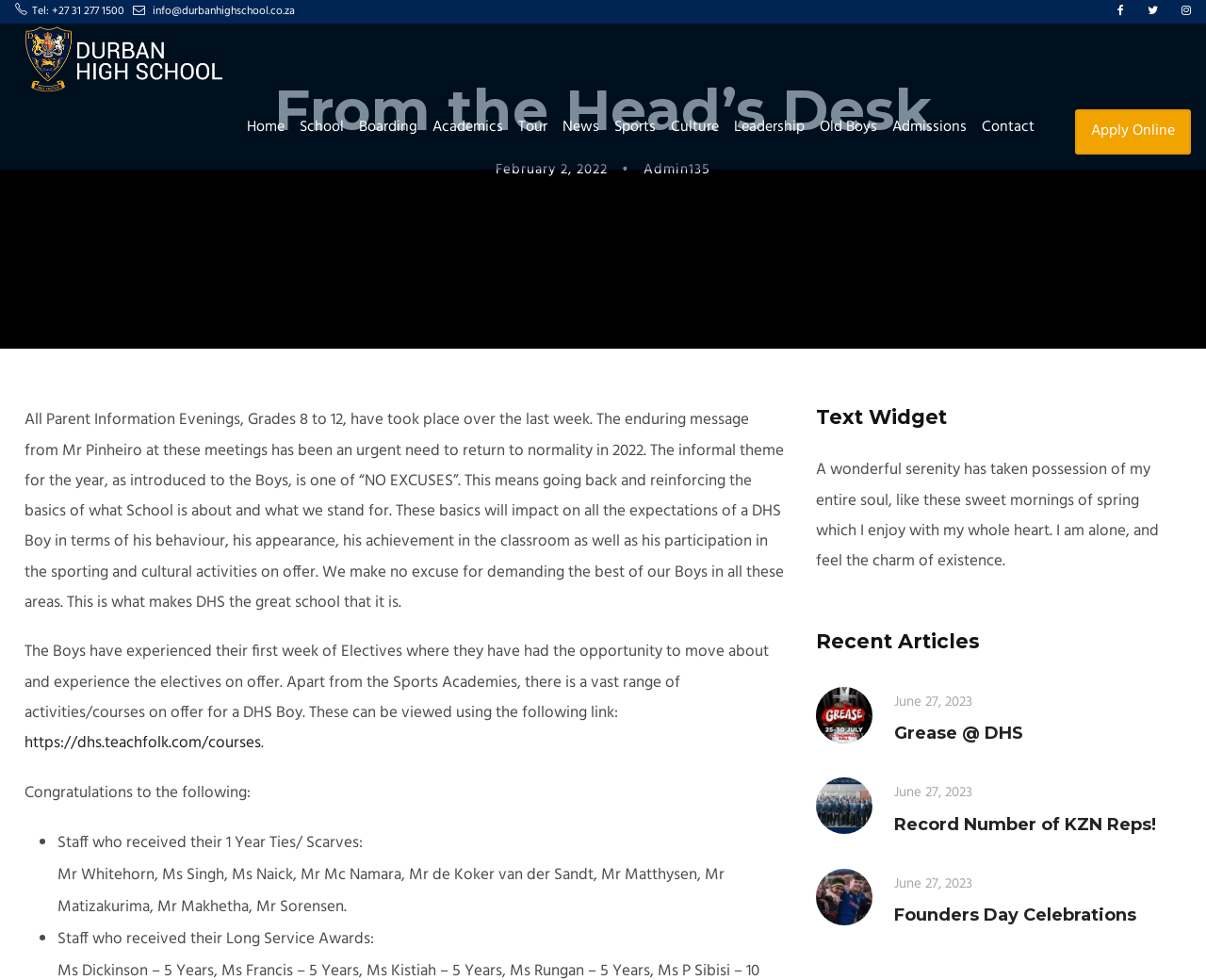Please find and generate the text of the main heading on the webpage.

From the Head’s Desk